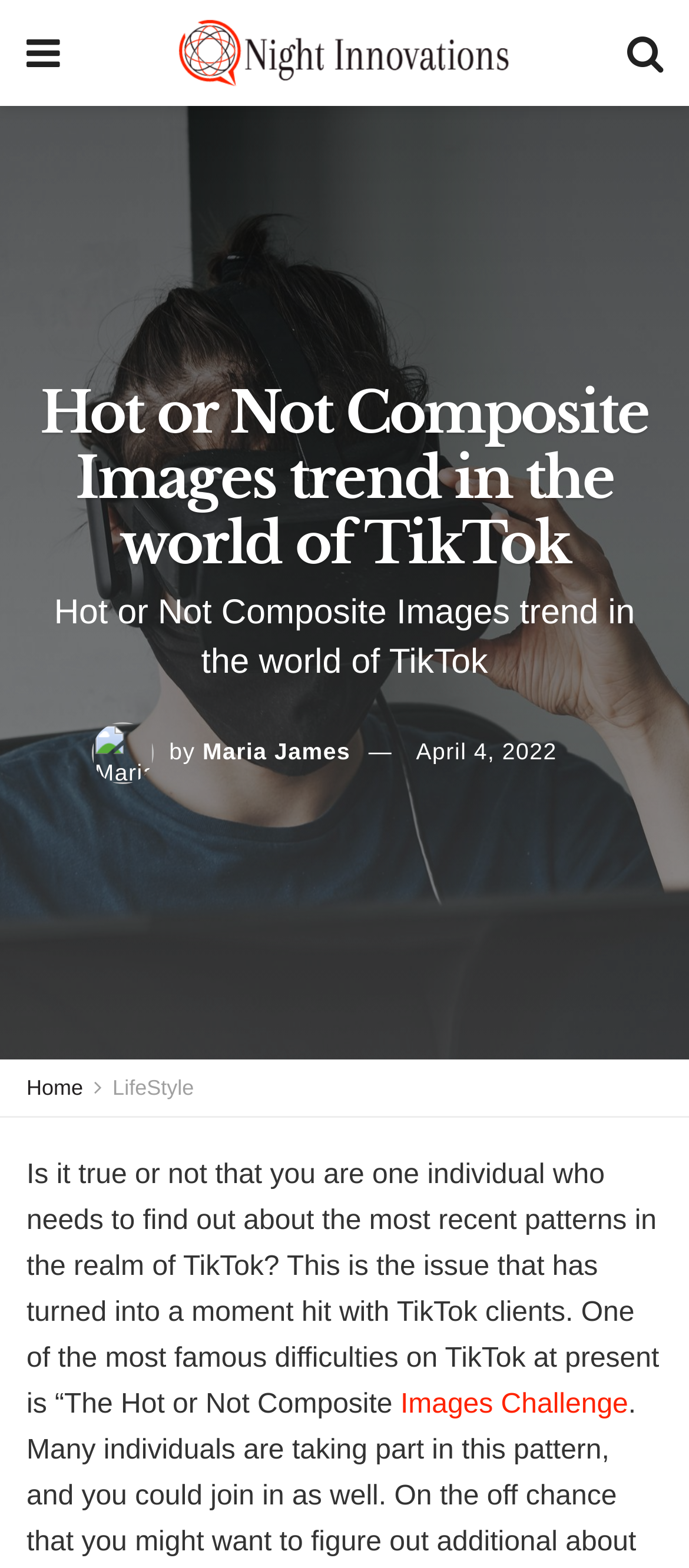Describe every aspect of the webpage comprehensively.

The webpage appears to be an article or blog post about the latest trends on TikTok, specifically the "Hot or Not Composite Images" trend. At the top left of the page, there is a link with a star icon, followed by a link to "Night Innovations" which also has an associated image. On the top right, there is another link with a search icon.

The main title of the article, "Hot or Not Composite Images trend in the world of TikTok", is displayed prominently in the middle of the page, with a smaller version of the same title below it. Below the title, there is an image of a person, Maria James, with a caption "by" and a link to her name. The article's publication date, "April 4, 2022", is also displayed nearby.

The main content of the article starts below the image, with a paragraph of text that asks a question about individuals wanting to know about the latest patterns on TikTok. The text continues to describe the "Hot or Not Composite" challenge, which is a popular trend on TikTok.

At the bottom of the page, there are links to other sections of the website, including "Home" and "LifeStyle".